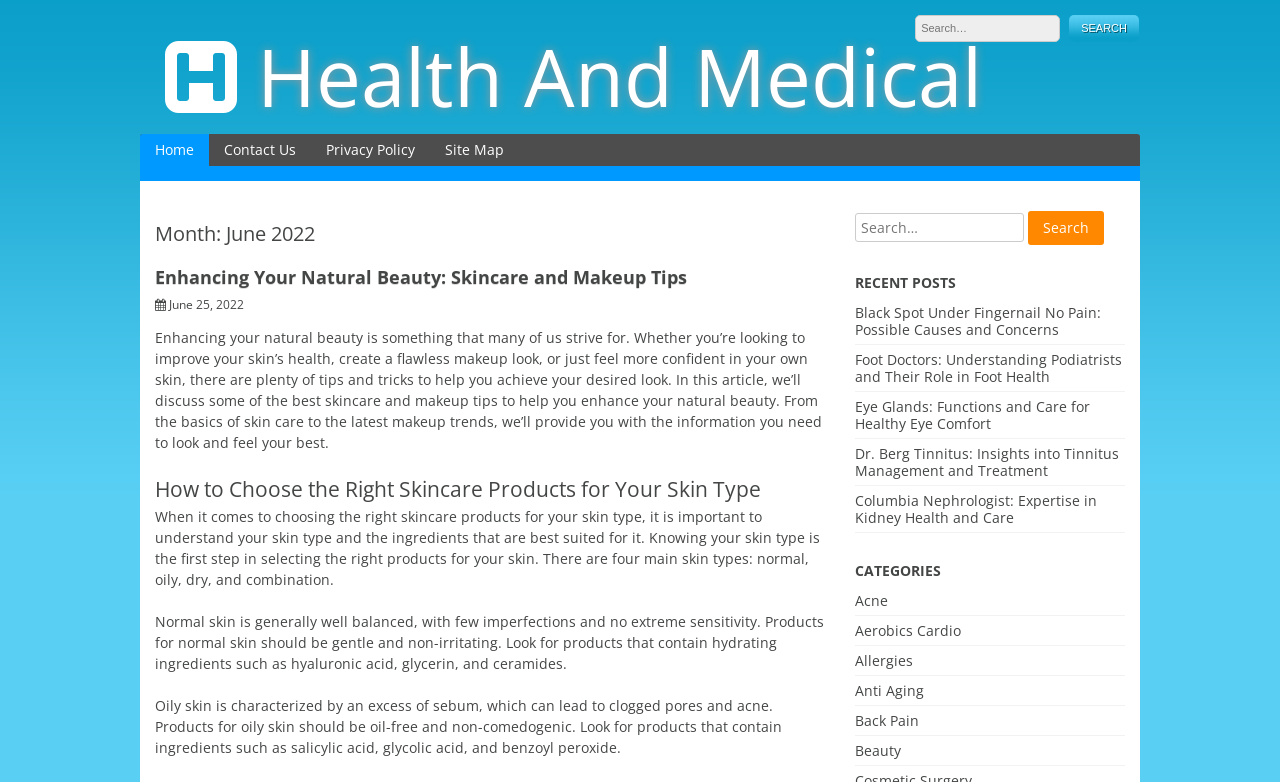Answer the following query concisely with a single word or phrase:
What is the purpose of the article 'Enhancing Your Natural Beauty: Skincare and Makeup Tips'?

To provide skincare and makeup tips